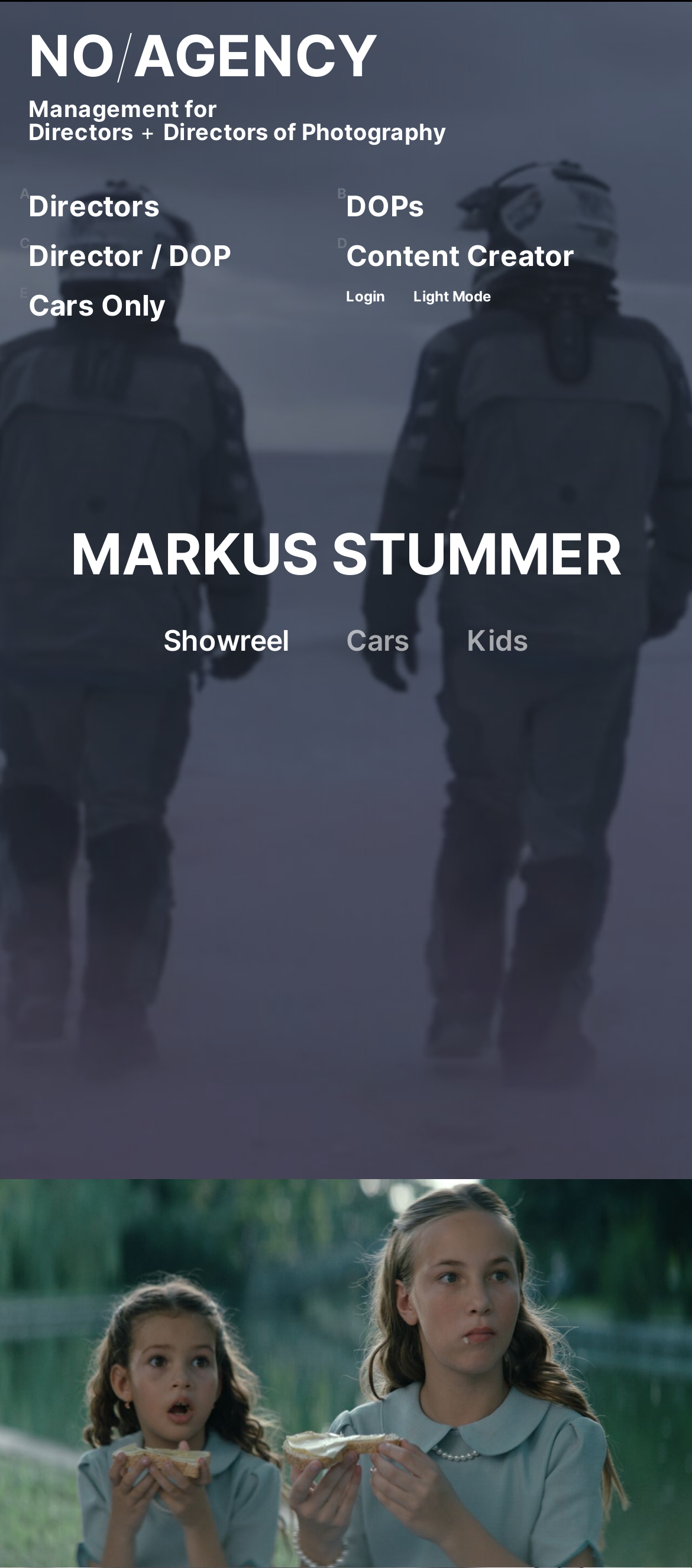Is the 'Login' button above or below the 'Light Mode' button?
Answer the question with detailed information derived from the image.

By comparing the y1 and y2 coordinates of the 'Login' and 'Light Mode' buttons, I can see that the 'Login' button has a smaller y1 and y2 value, which means it is located above the 'Light Mode' button.